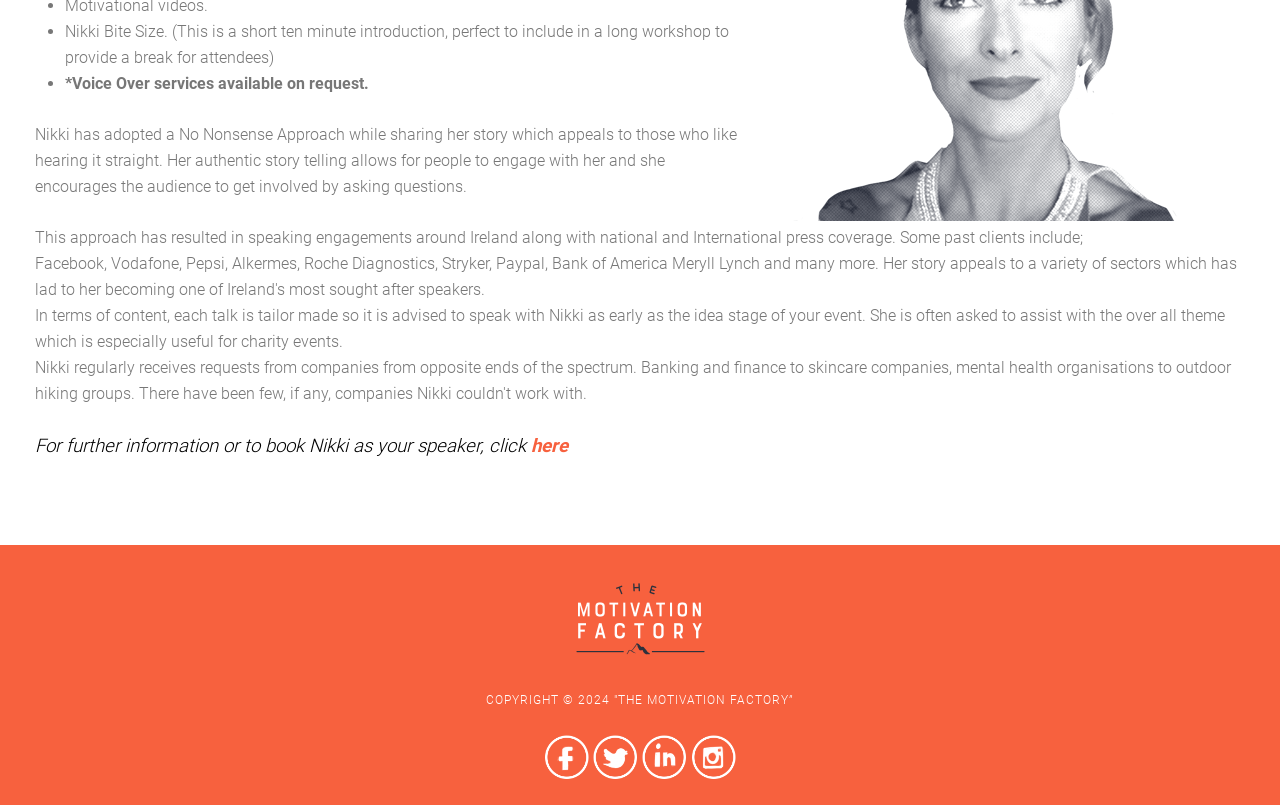Using the description "Dynamics of Social Inequalities", locate and provide the bounding box of the UI element.

None